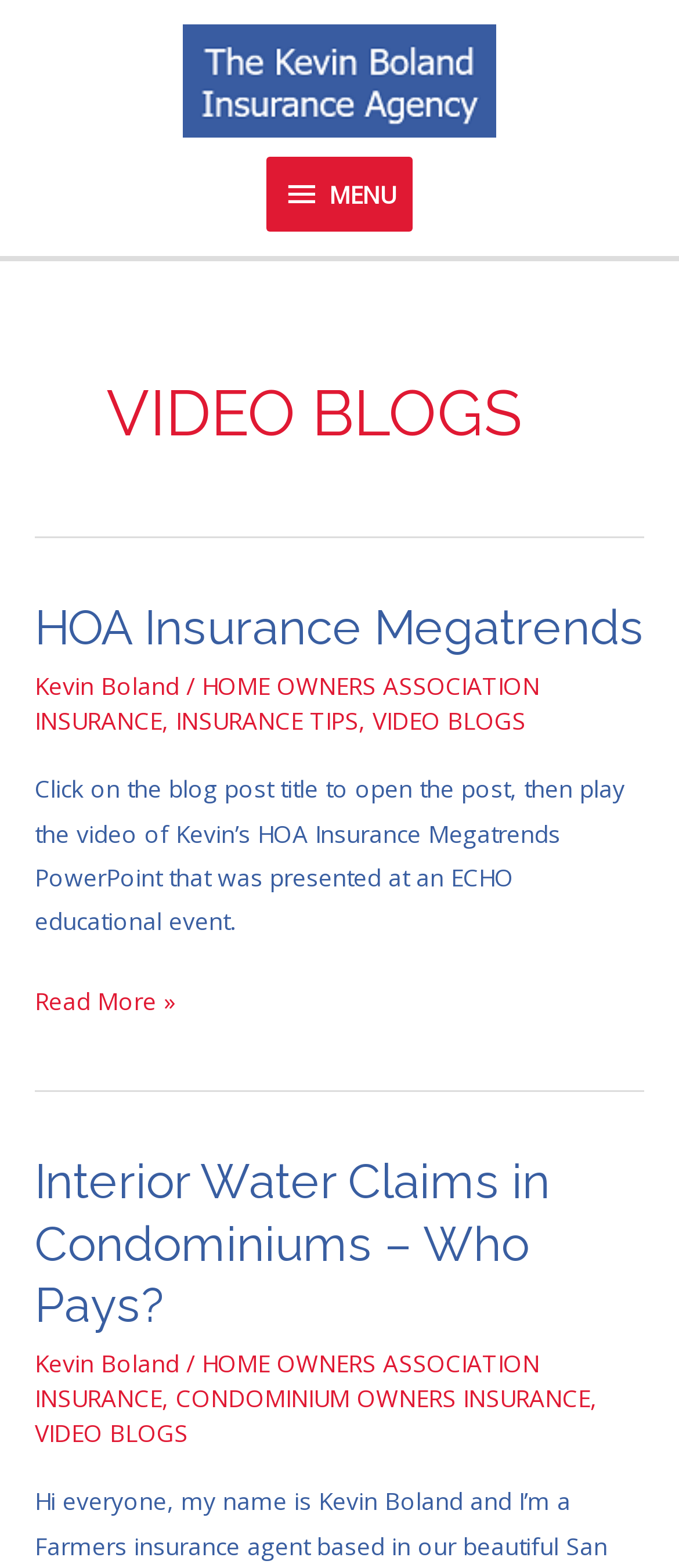Identify the bounding box coordinates for the UI element described as: "HOME OWNERS ASSOCIATION INSURANCE".

[0.051, 0.427, 0.795, 0.47]